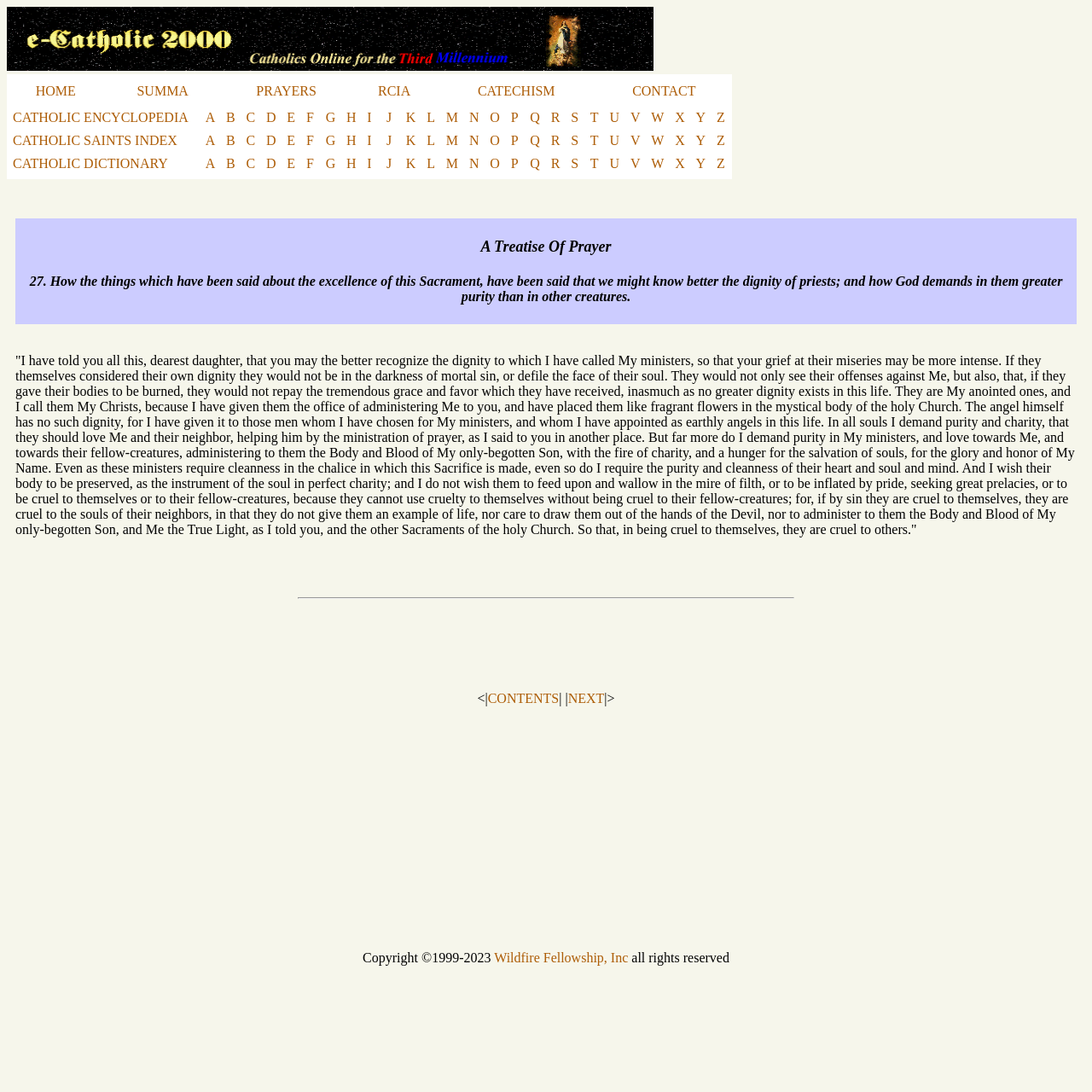Use a single word or phrase to answer the question:
What is the text of the second link in the top navigation bar?

SUMMA